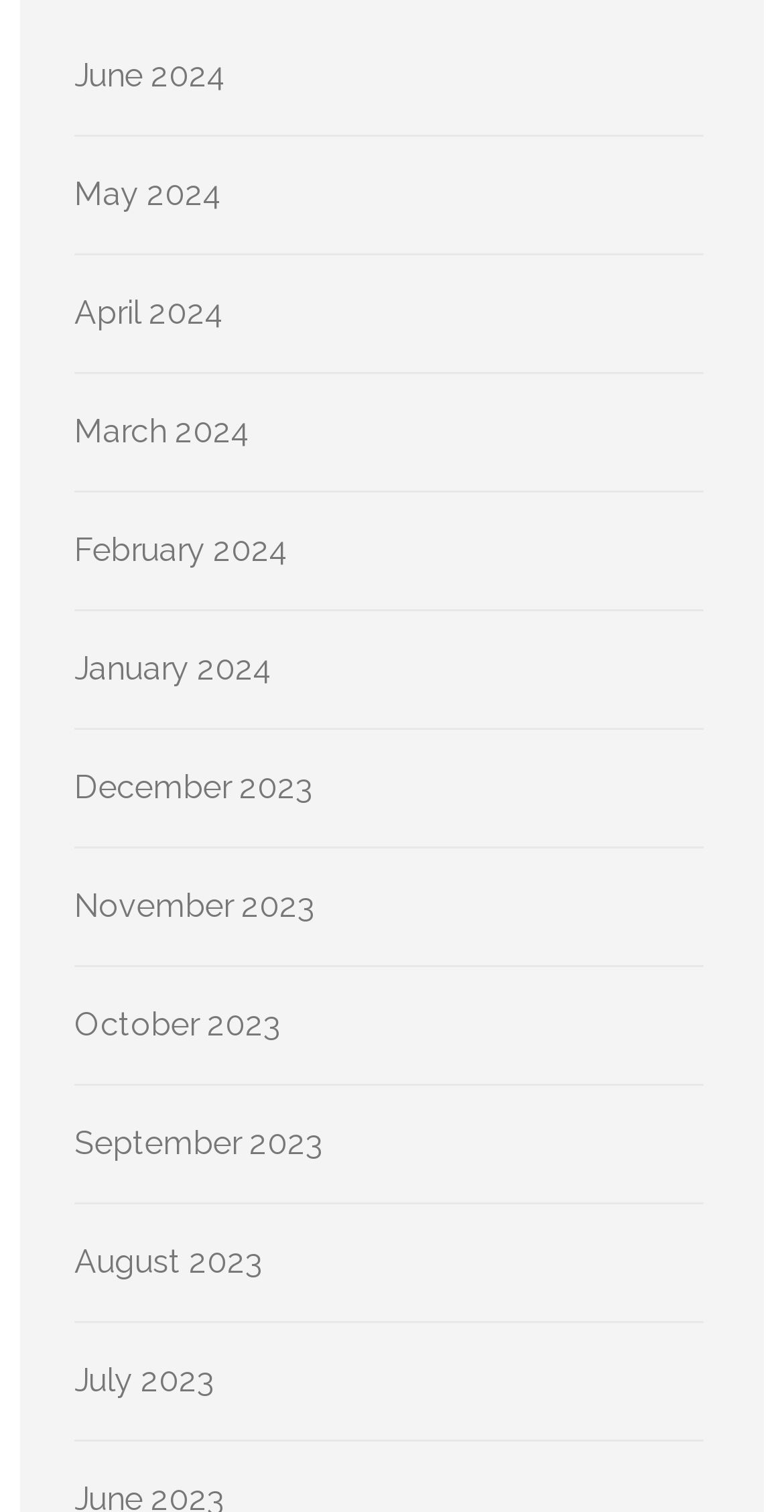Please identify the bounding box coordinates of the element that needs to be clicked to execute the following command: "Go to May 2024". Provide the bounding box using four float numbers between 0 and 1, formatted as [left, top, right, bottom].

[0.095, 0.116, 0.285, 0.141]